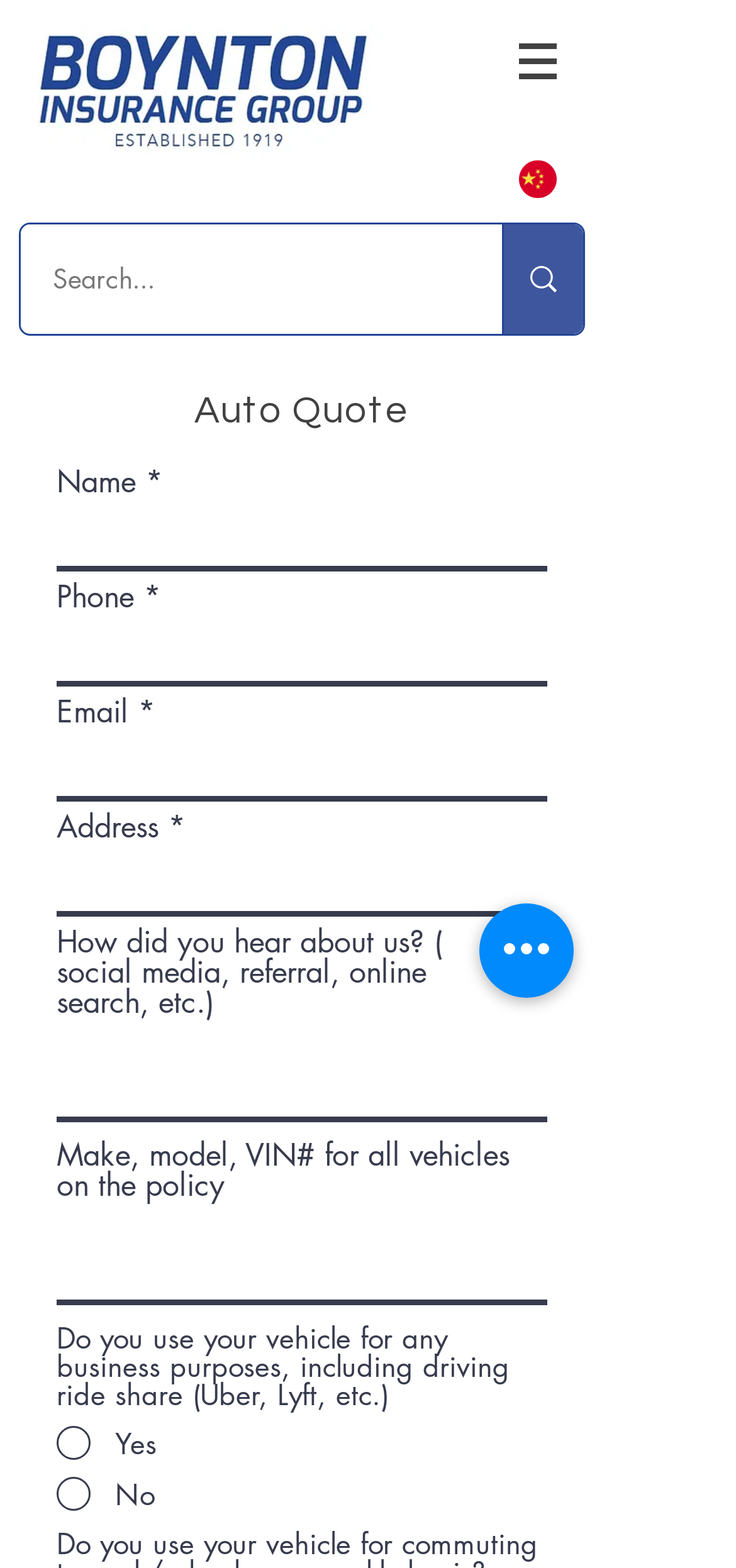Provide the bounding box coordinates of the area you need to click to execute the following instruction: "Enter your name".

[0.077, 0.328, 0.744, 0.364]